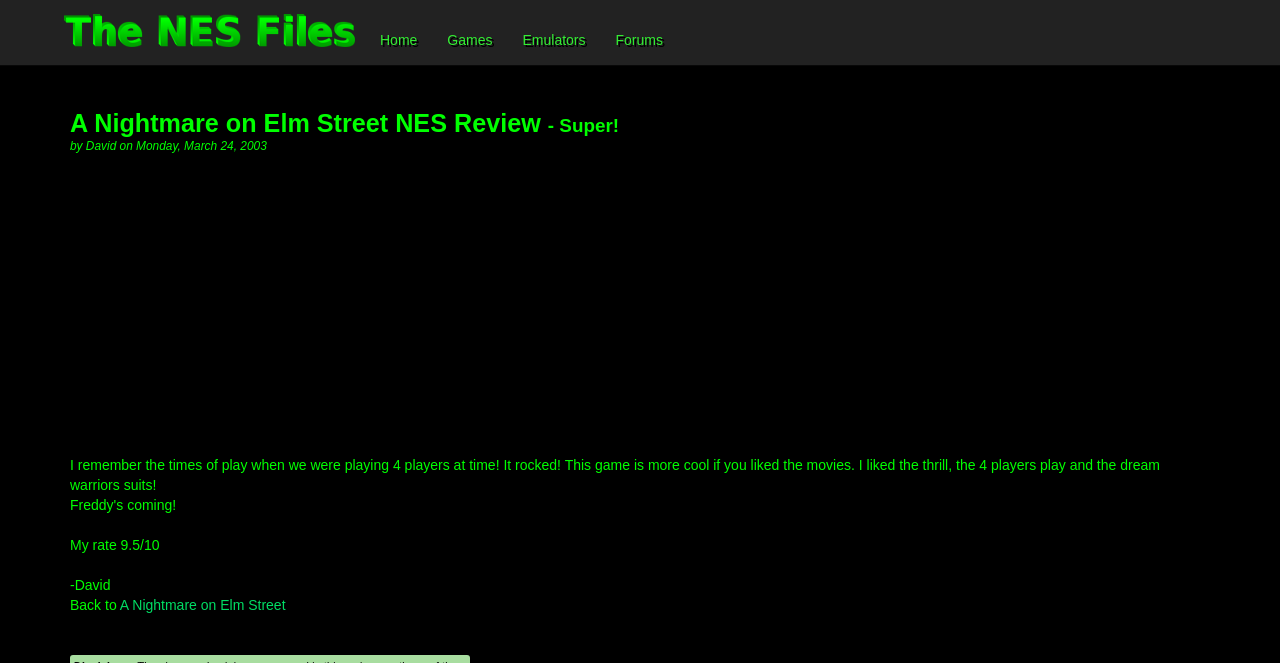How many players can play at the same time?
Provide a detailed answer to the question, using the image to inform your response.

I found this information in the review text which says 'I remember the times of play when we were playing 4 players at time! It rocked!'.